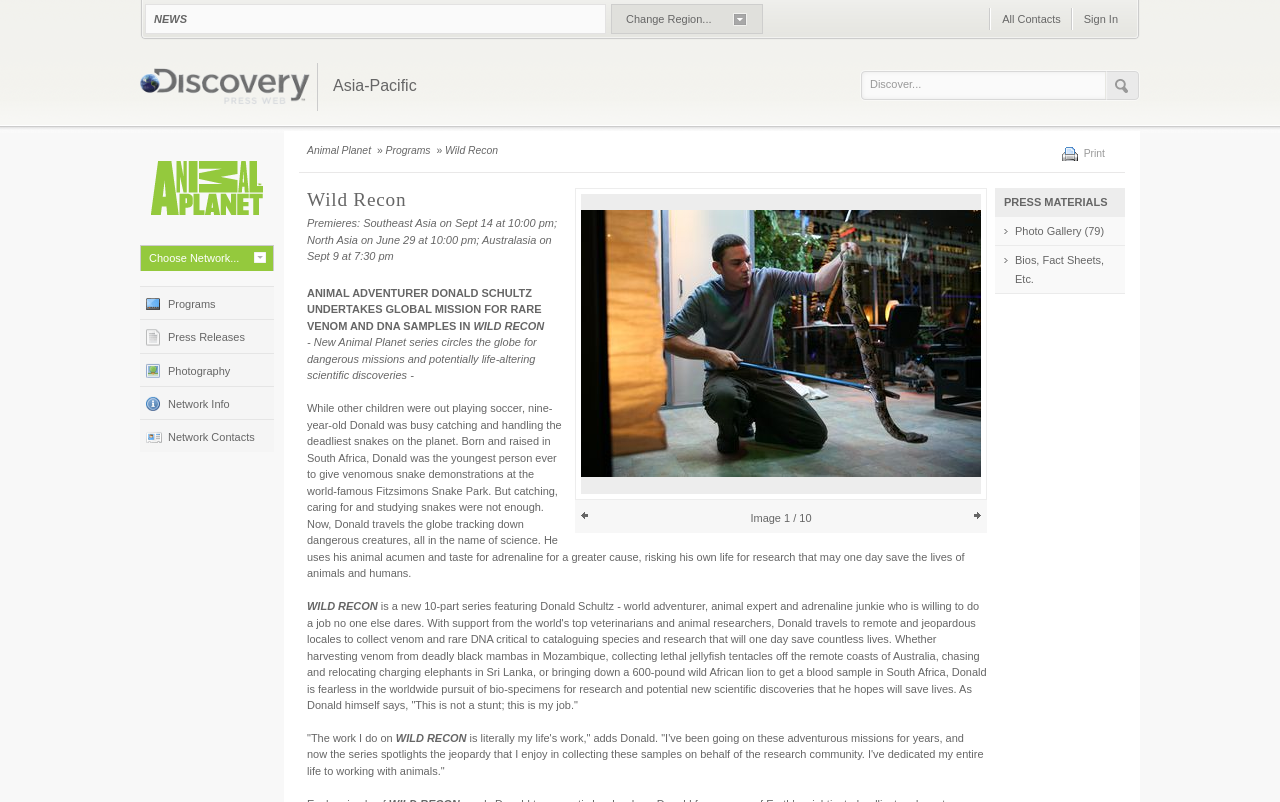What is Donald Schultz's job?
Answer the question with a single word or phrase by looking at the picture.

Animal adventurer